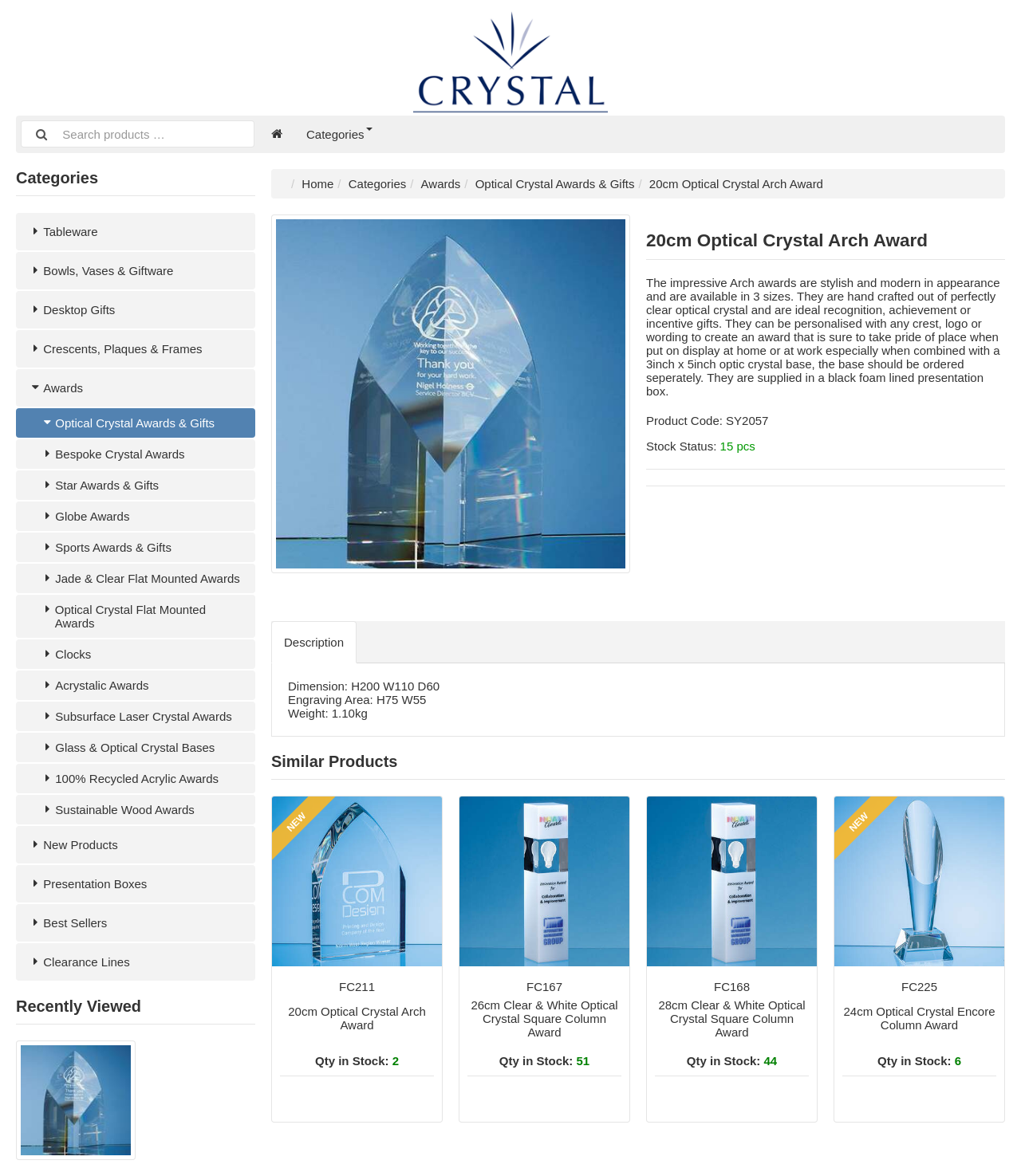Can you give a comprehensive explanation to the question given the content of the image?
What is the purpose of the award?

I found the answer by reading the product description which states that the awards are 'ideal recognition, achievement or incentive gifts'.